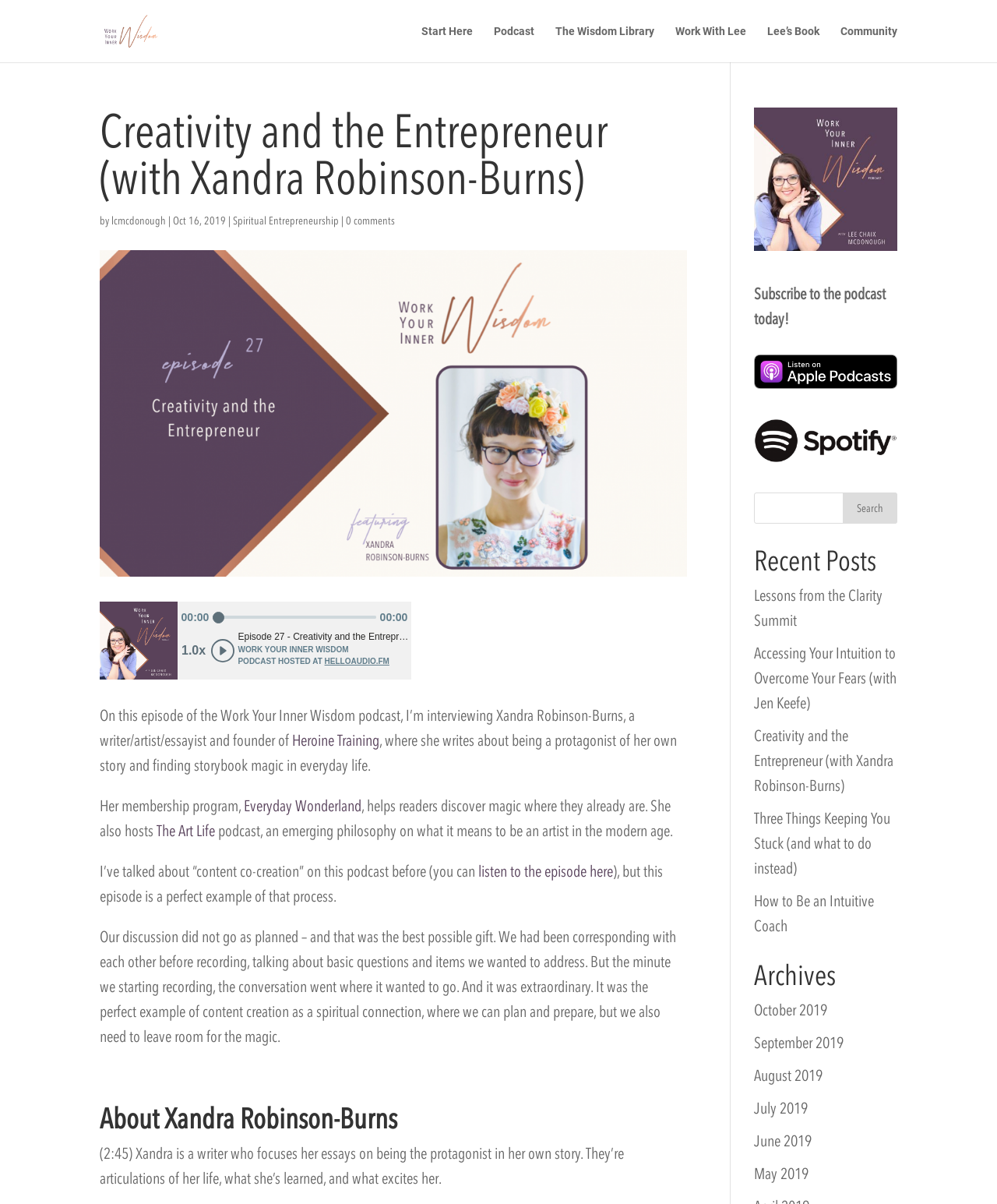Identify the bounding box coordinates for the UI element described as: "The Art Life". The coordinates should be provided as four floats between 0 and 1: [left, top, right, bottom].

[0.157, 0.682, 0.216, 0.697]